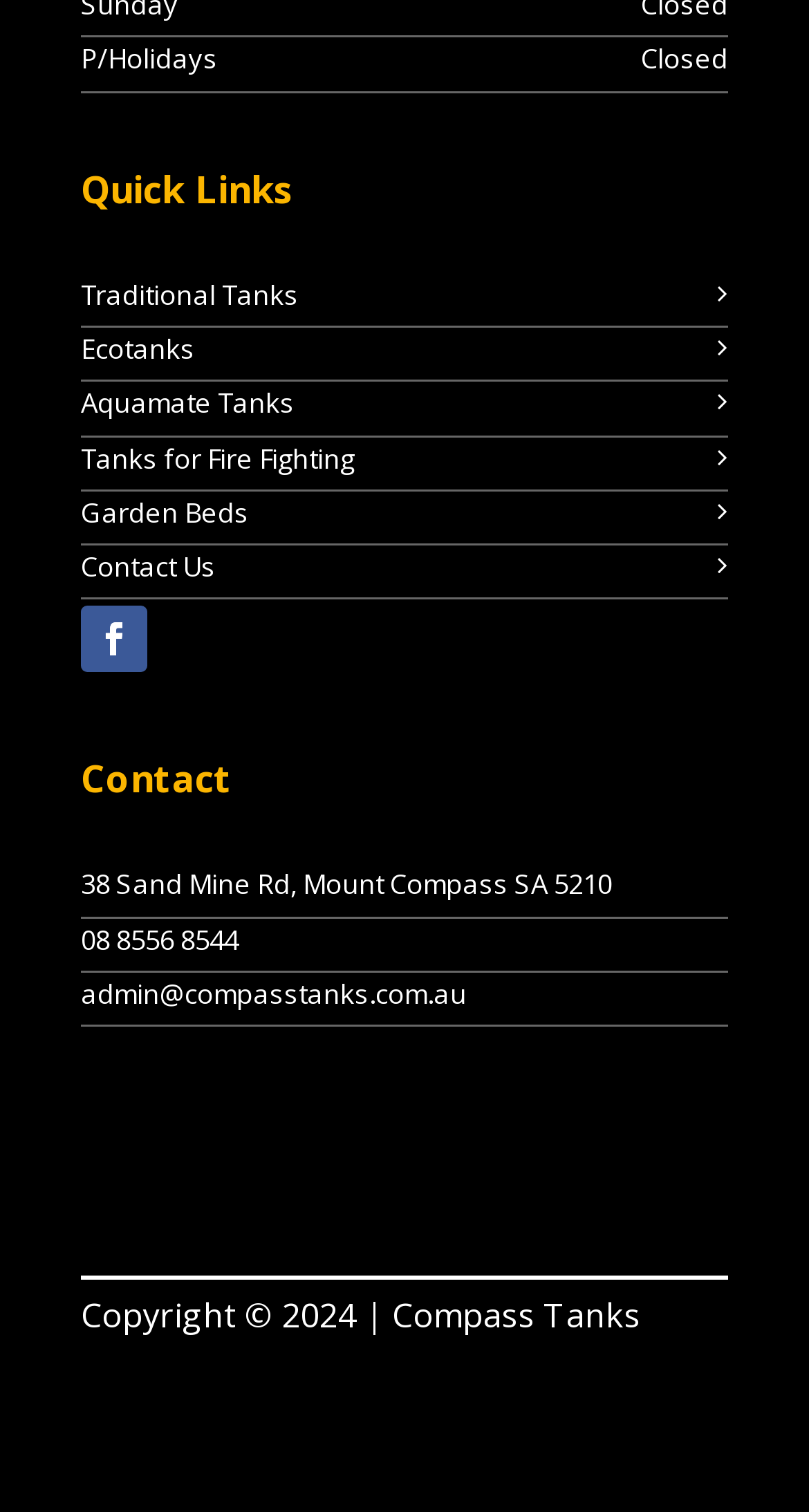Please specify the bounding box coordinates for the clickable region that will help you carry out the instruction: "View Contact Us page".

[0.1, 0.362, 0.267, 0.387]